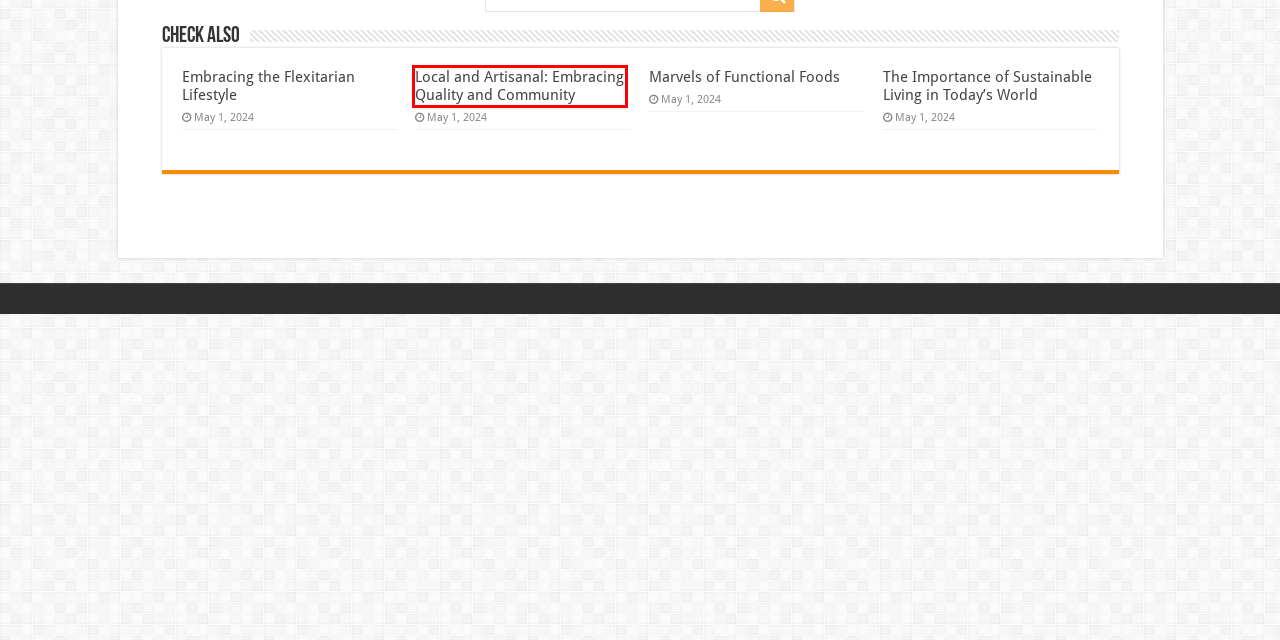You are provided with a screenshot of a webpage where a red rectangle bounding box surrounds an element. Choose the description that best matches the new webpage after clicking the element in the red bounding box. Here are the choices:
A. Contact – AdaQue
B. AdaQue – Social Media , Proofreading, , and more
C. Local and Artisanal: Embracing Quality and Community – AdaQue
D. DMCA – AdaQue
E. About Us – AdaQue
F. Cookies Policy – AdaQue
G. Privacy Policy – AdaQue
H. Marvels of Functional Foods – AdaQue

C